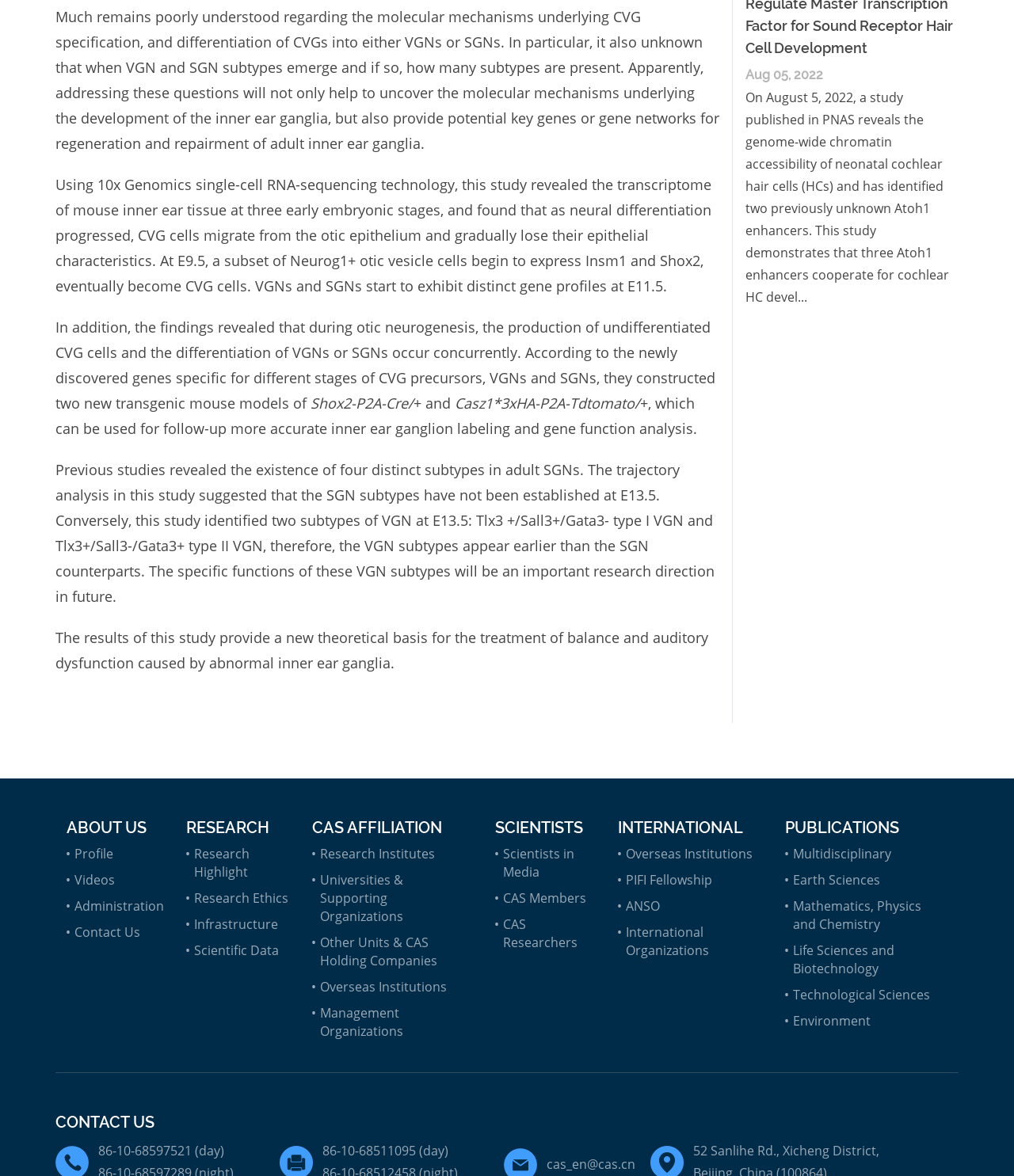How many subtypes of VGN are identified at E13.5?
Please answer the question as detailed as possible based on the image.

According to the text, 'this study identified two subtypes of VGN at E13.5: Tlx3 +/Sall3+/Gata3- type I VGN and Tlx3+/Sall3-/Gata3+ type II VGN'.